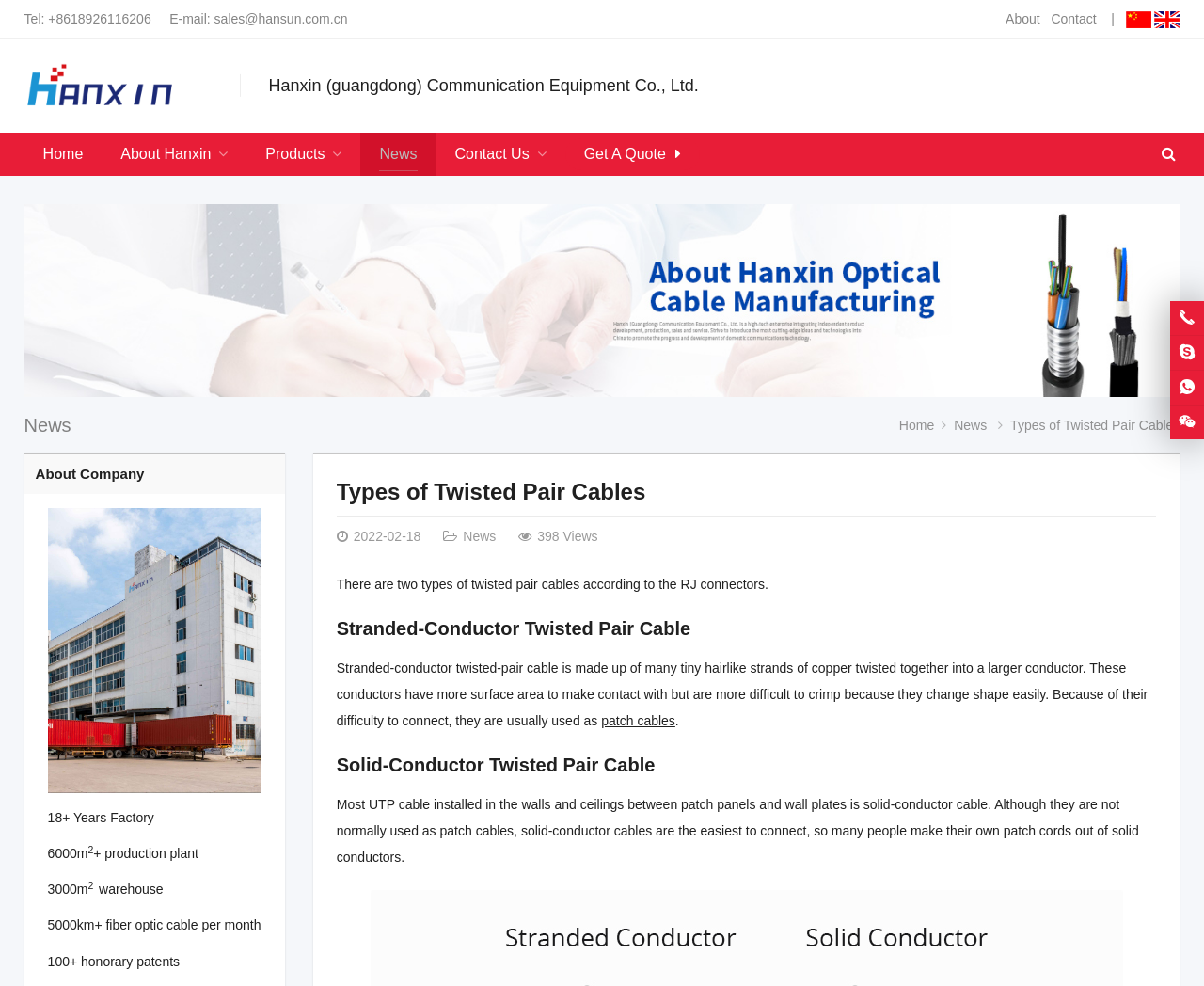Provide the bounding box coordinates of the HTML element described by the text: "parent_node: About Contact |". The coordinates should be in the format [left, top, right, bottom] with values between 0 and 1.

[0.935, 0.011, 0.956, 0.027]